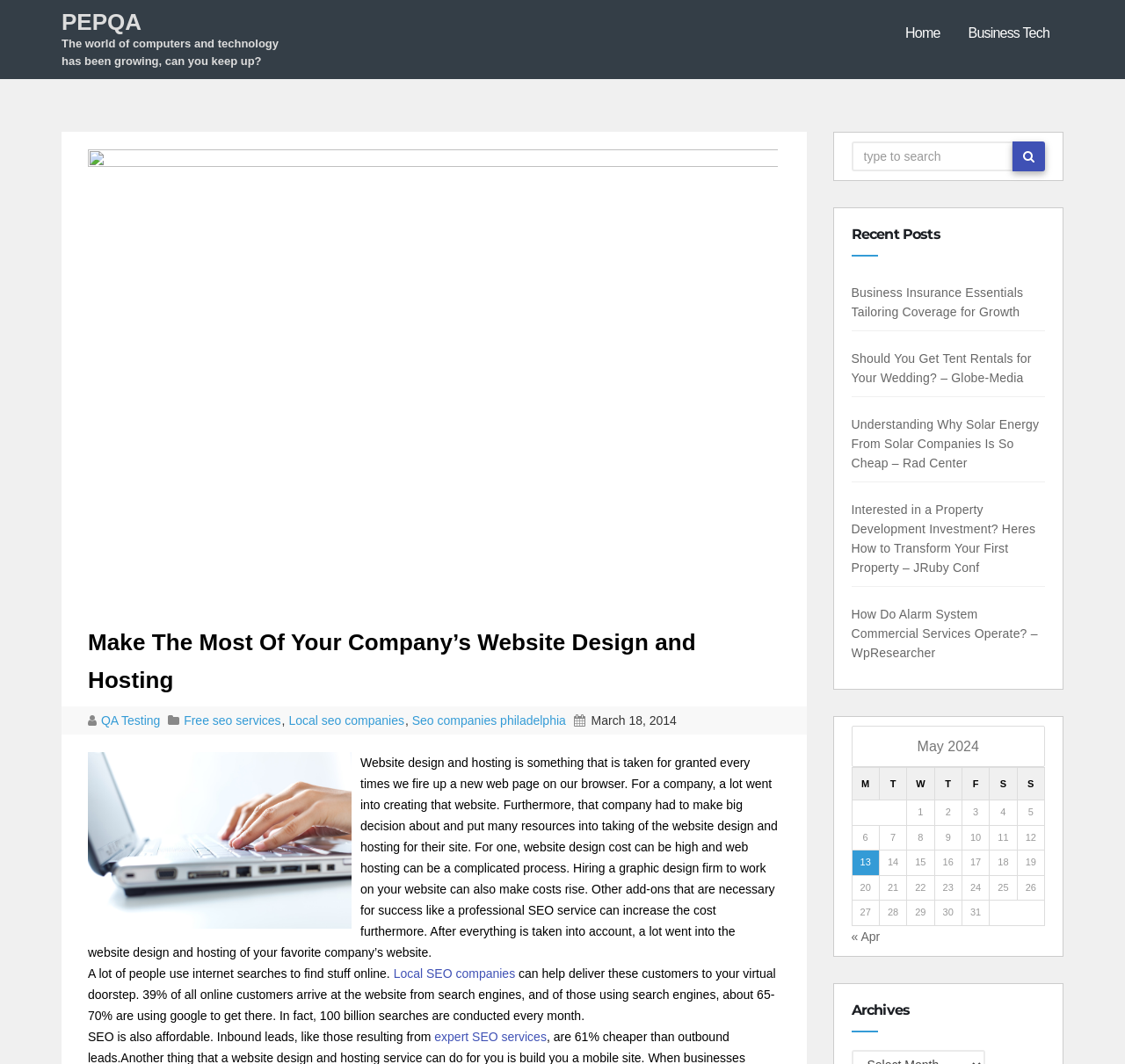Identify the bounding box coordinates of the part that should be clicked to carry out this instruction: "go to 'Business Tech'".

[0.848, 0.01, 0.945, 0.053]